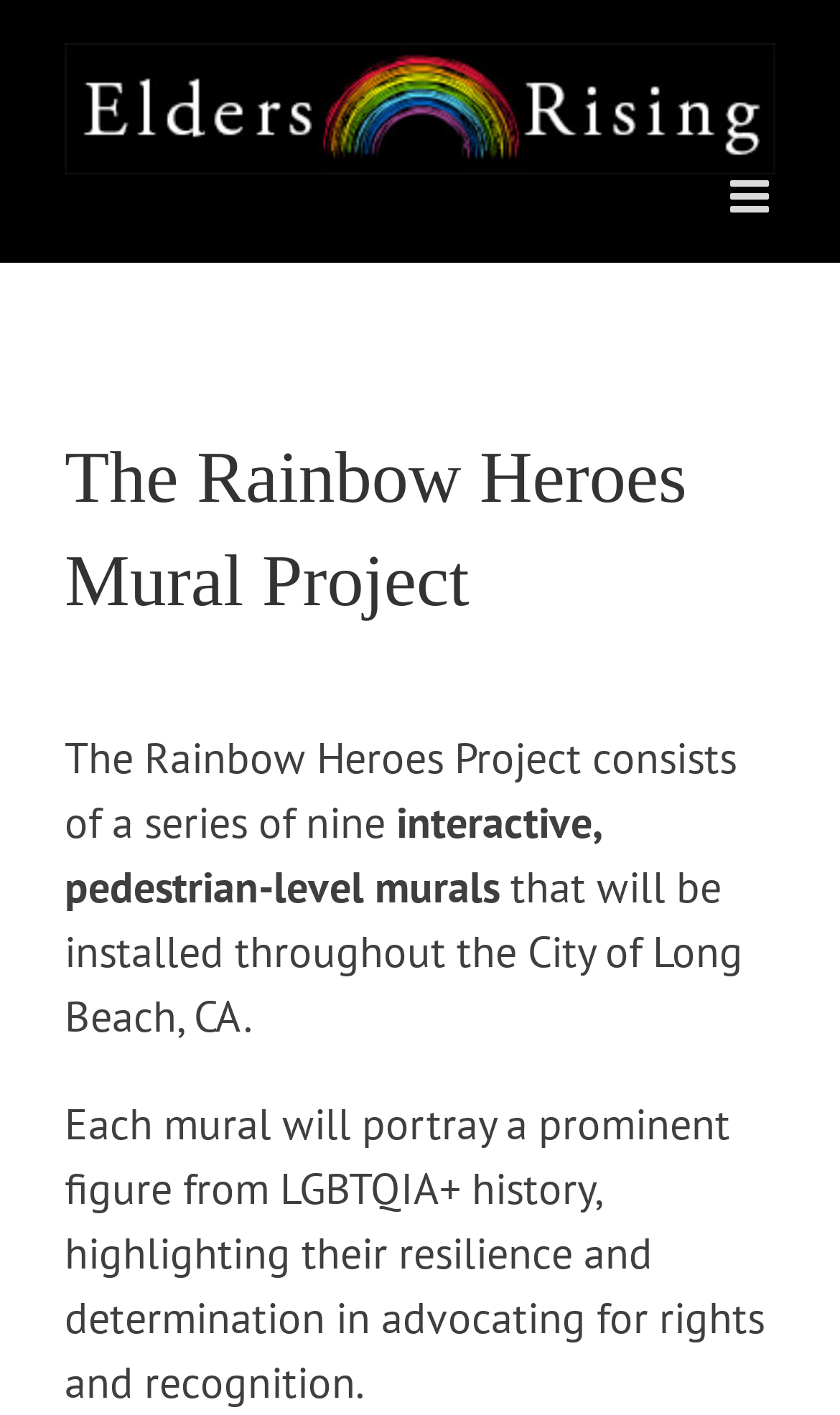Could you identify the text that serves as the heading for this webpage?

The Rainbow Heroes Mural Project